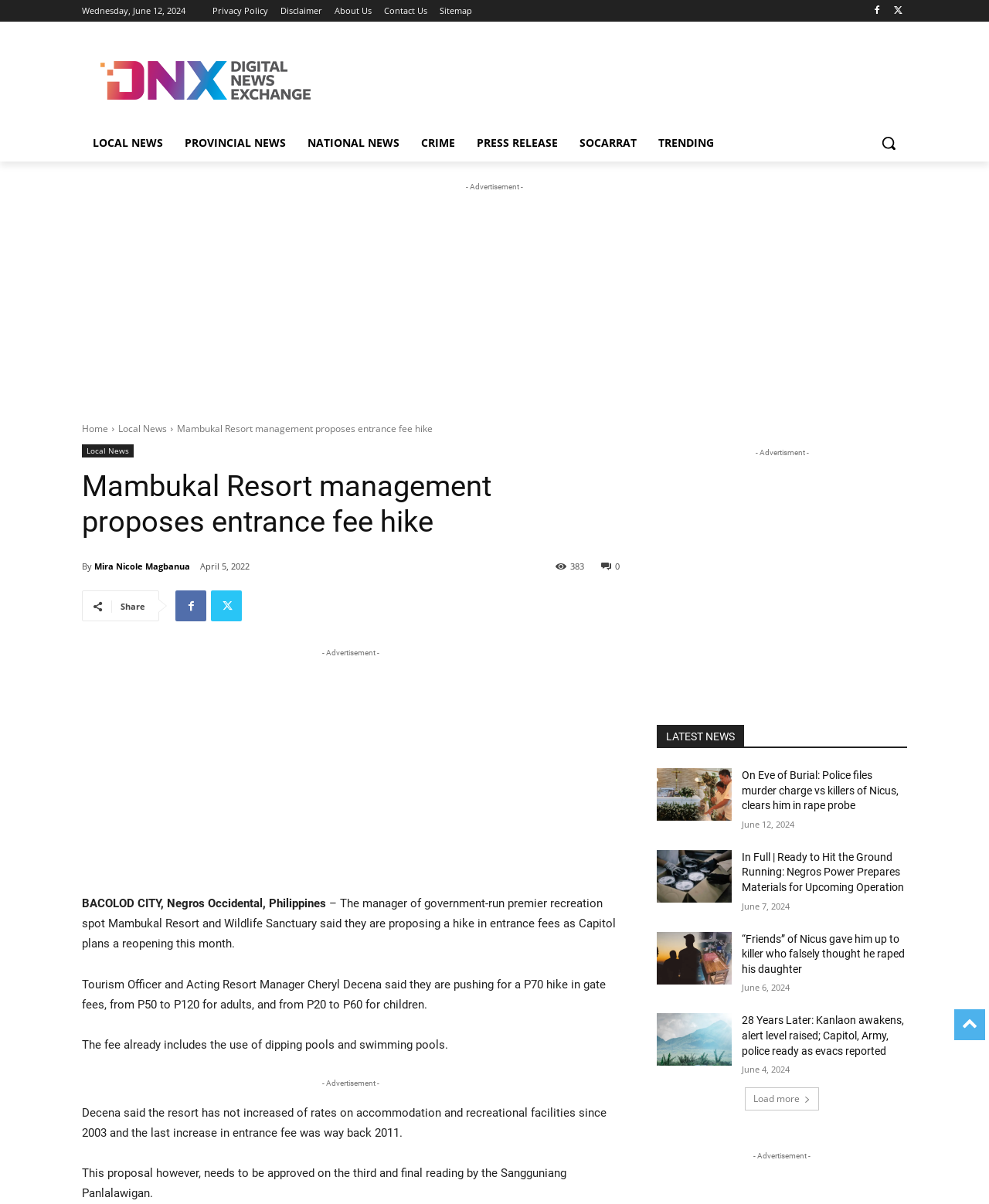Determine the bounding box coordinates (top-left x, top-left y, bottom-right x, bottom-right y) of the UI element described in the following text: Contact Us

[0.388, 0.0, 0.432, 0.018]